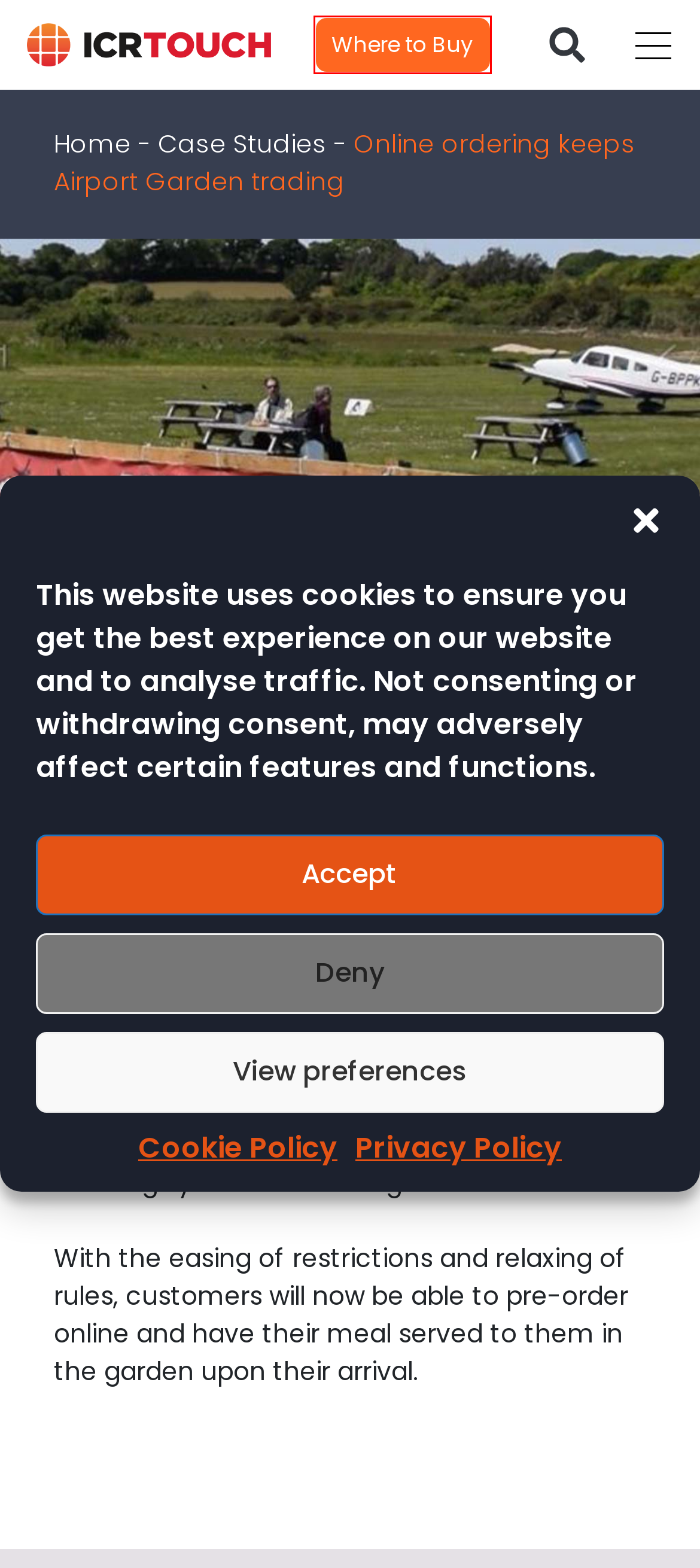You have a screenshot of a webpage with a red bounding box around an element. Identify the webpage description that best fits the new page that appears after clicking the selected element in the red bounding box. Here are the candidates:
A. Robust And Reliable Solutions For Let's Rock 80s Festival - ICRTouch EPoS Software
B. Home - Industry-leading EPoS Solutions - ICRTouch EPoS Software
C. ICRTouch Privacy Policy
D. Cookie Policy - ICRTouch EPoS Software
E. Case Studies - ICRTouch EPoS Software
F. Intuitive EPoS For Wimbledon RFC - ICRTouch EPoS
G. Where To Buy - ICRTouch EPoS Software
H. ICR Systems Archives - ICRTouch EPoS Software

G